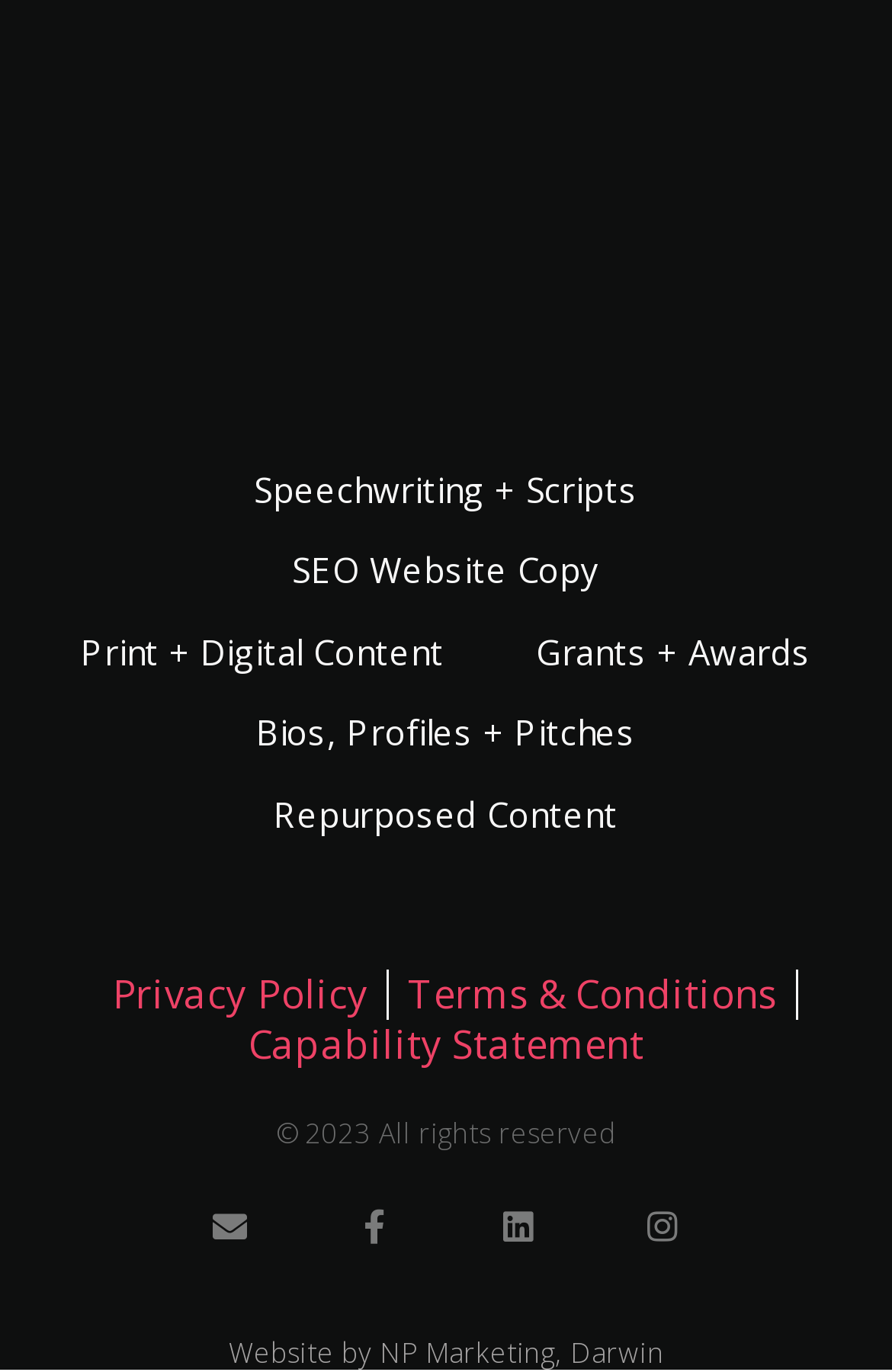Answer the question in a single word or phrase:
How many links are present in the main section of the webpage?

6